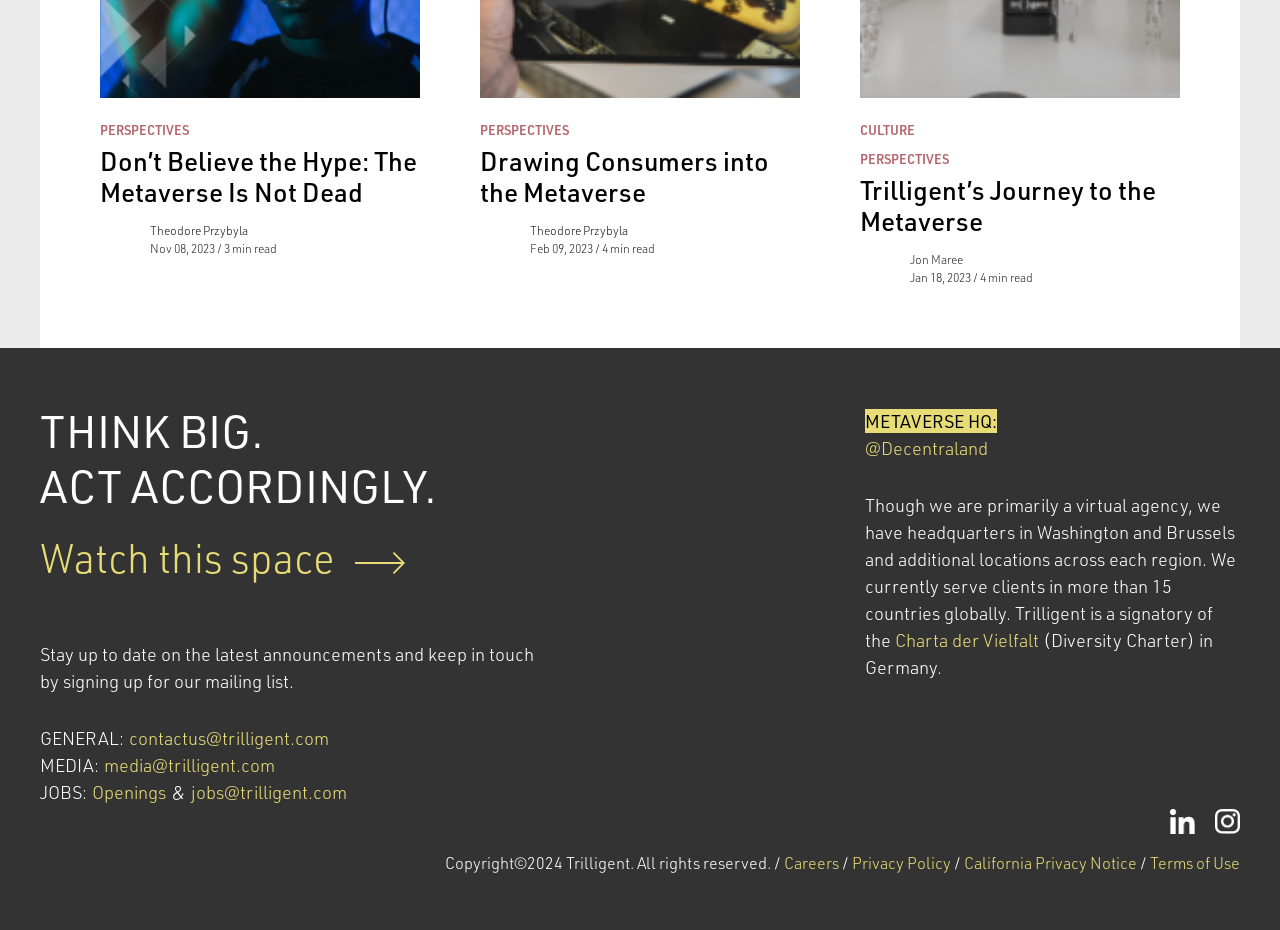Pinpoint the bounding box coordinates for the area that should be clicked to perform the following instruction: "Contact the company via email".

[0.101, 0.78, 0.257, 0.809]